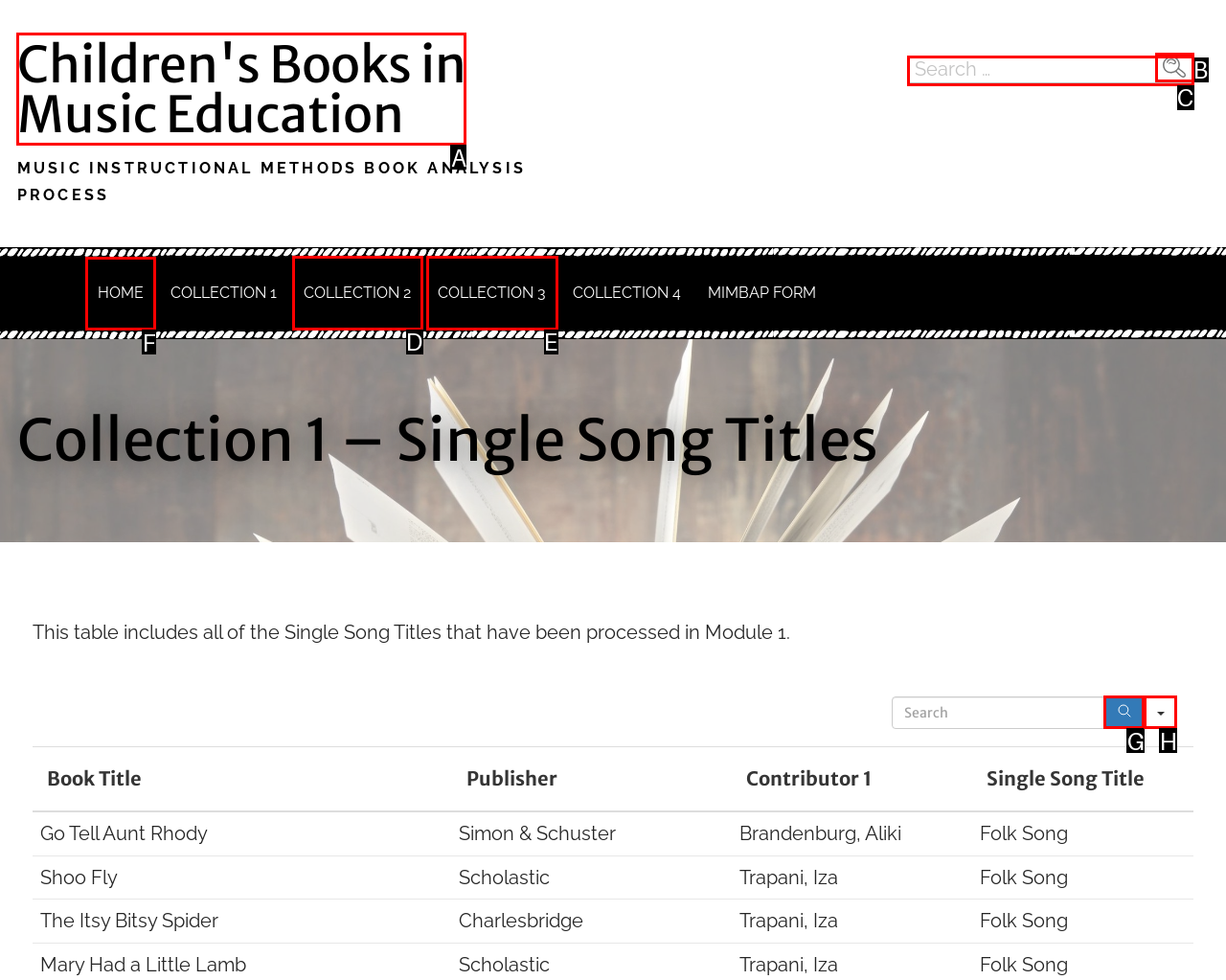From the given options, choose the one to complete the task: Go to the home page
Indicate the letter of the correct option.

F